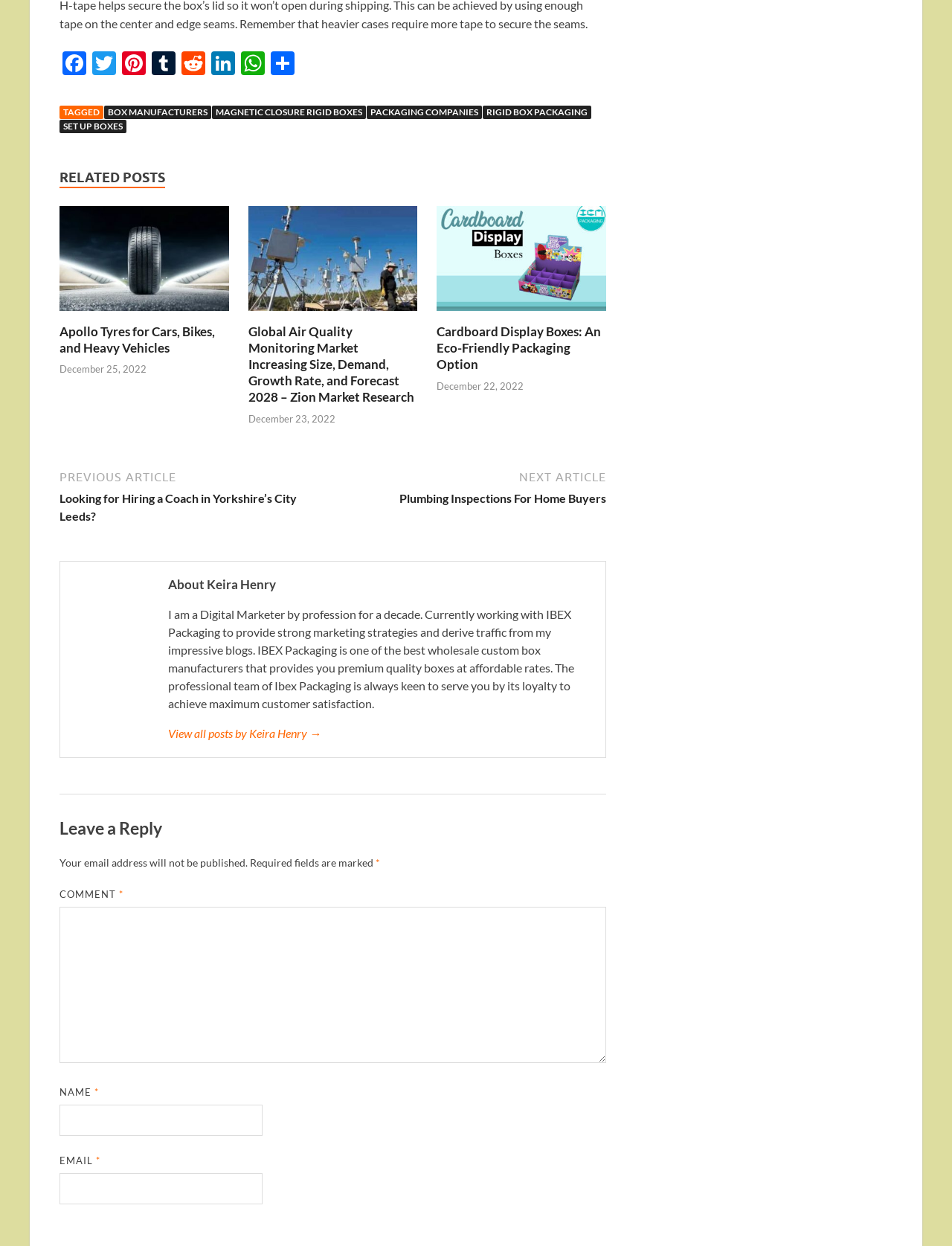Locate the bounding box coordinates of the element you need to click to accomplish the task described by this instruction: "View all posts by Keira Henry".

[0.177, 0.582, 0.62, 0.596]